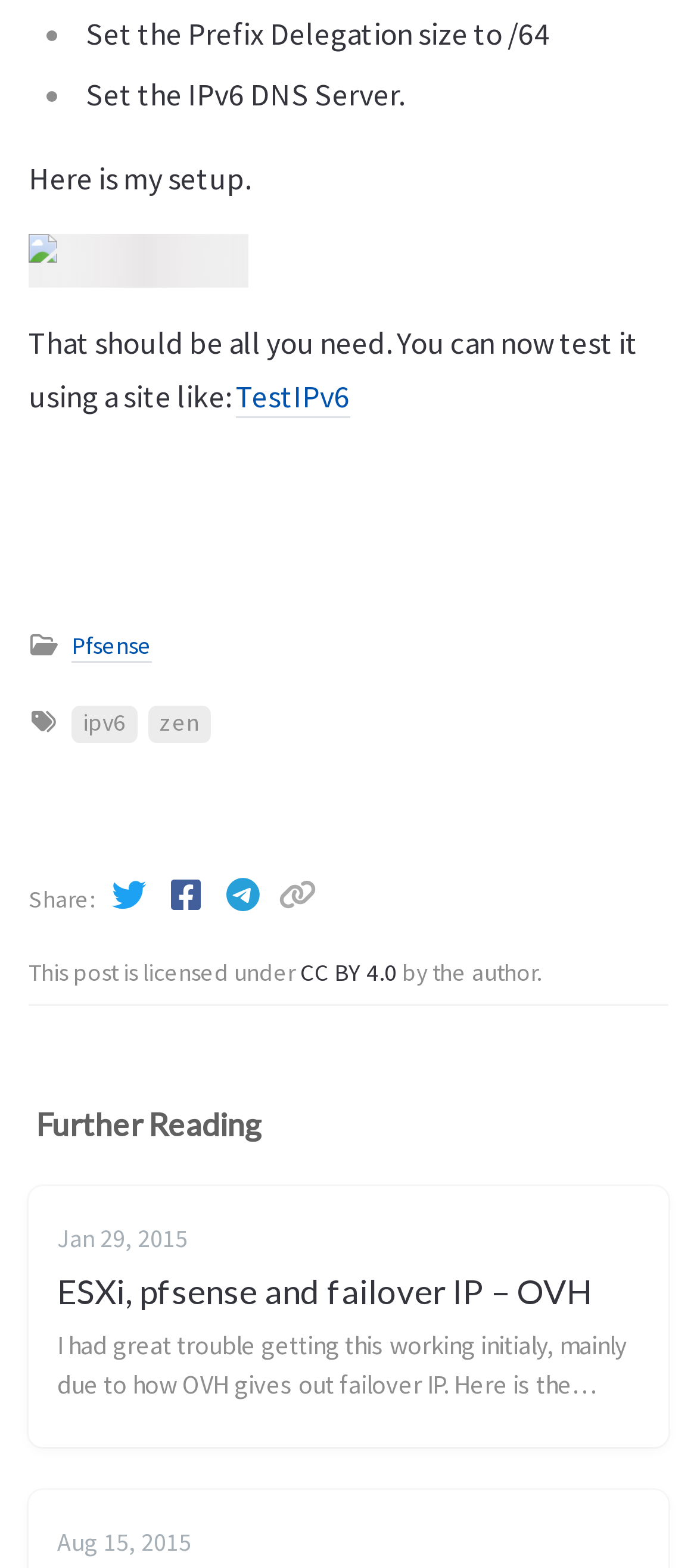Identify the bounding box coordinates of the clickable region to carry out the given instruction: "Learn more about Phytohustil".

None